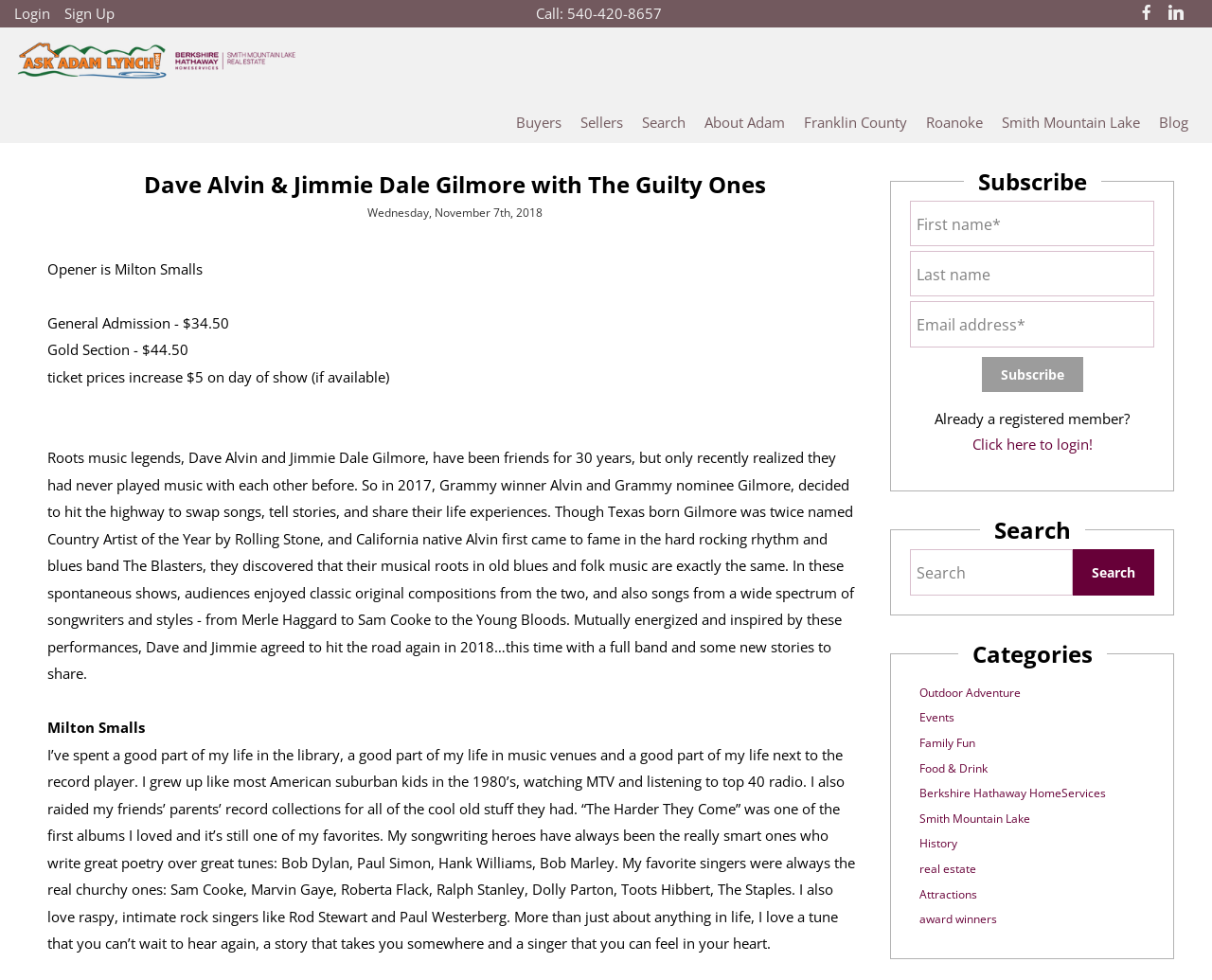Locate the bounding box coordinates of the area you need to click to fulfill this instruction: 'Visit me on Facebook'. The coordinates must be in the form of four float numbers ranging from 0 to 1: [left, top, right, bottom].

[0.94, 0.003, 0.952, 0.024]